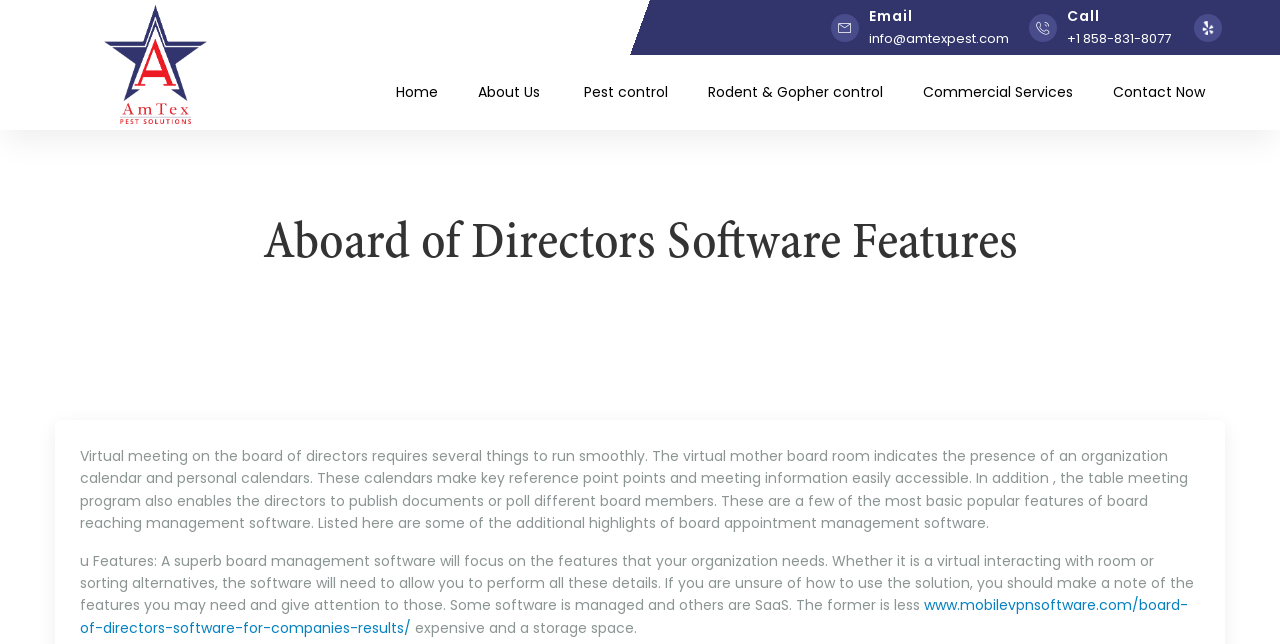Could you provide the bounding box coordinates for the portion of the screen to click to complete this instruction: "Click the 'www.mobilevpnsoftware.com/board-of-directors-software-for-companies-results/' link"?

[0.062, 0.924, 0.928, 0.99]